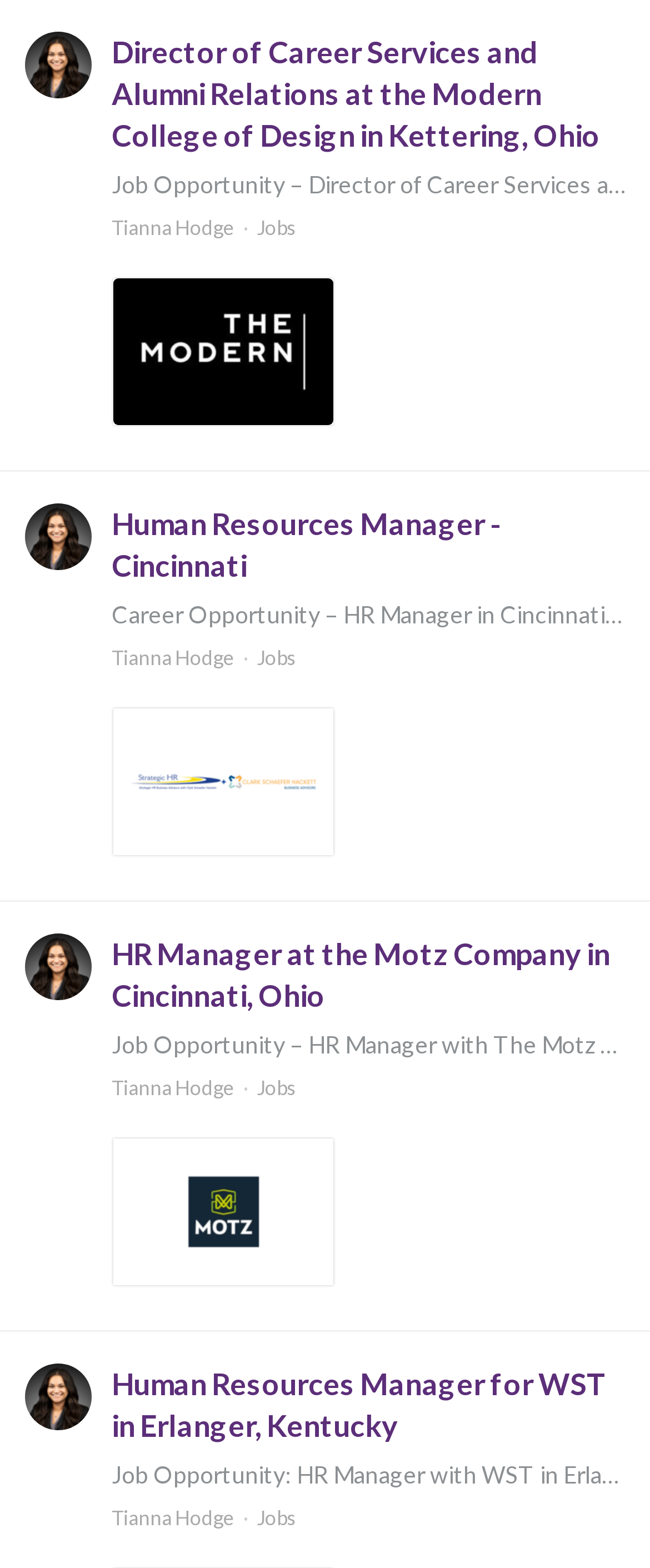Answer the following query with a single word or phrase:
How many job postings are on this webpage?

4